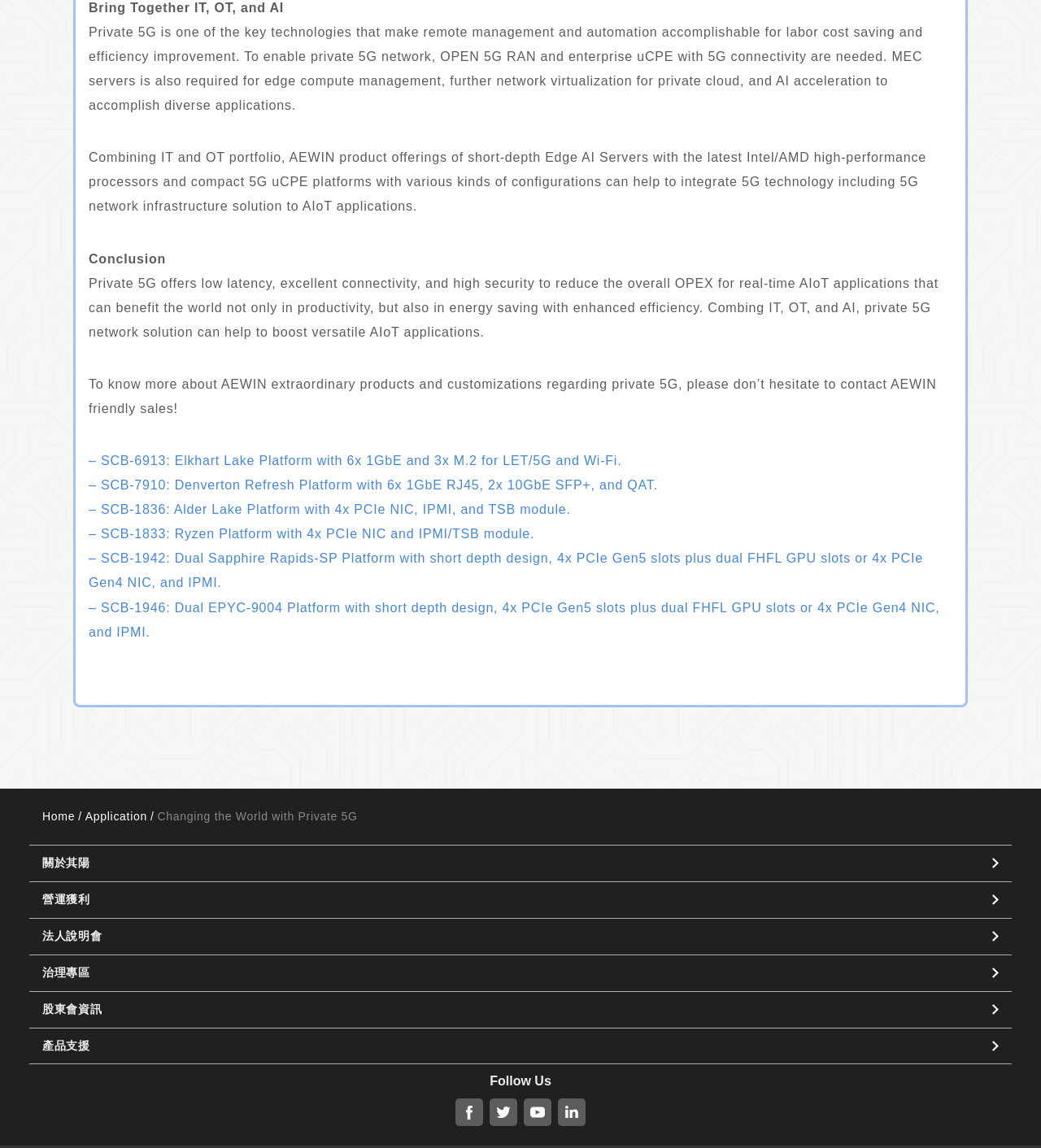Please identify the bounding box coordinates of the element I should click to complete this instruction: 'Go to Home page'. The coordinates should be given as four float numbers between 0 and 1, like this: [left, top, right, bottom].

[0.041, 0.704, 0.082, 0.719]